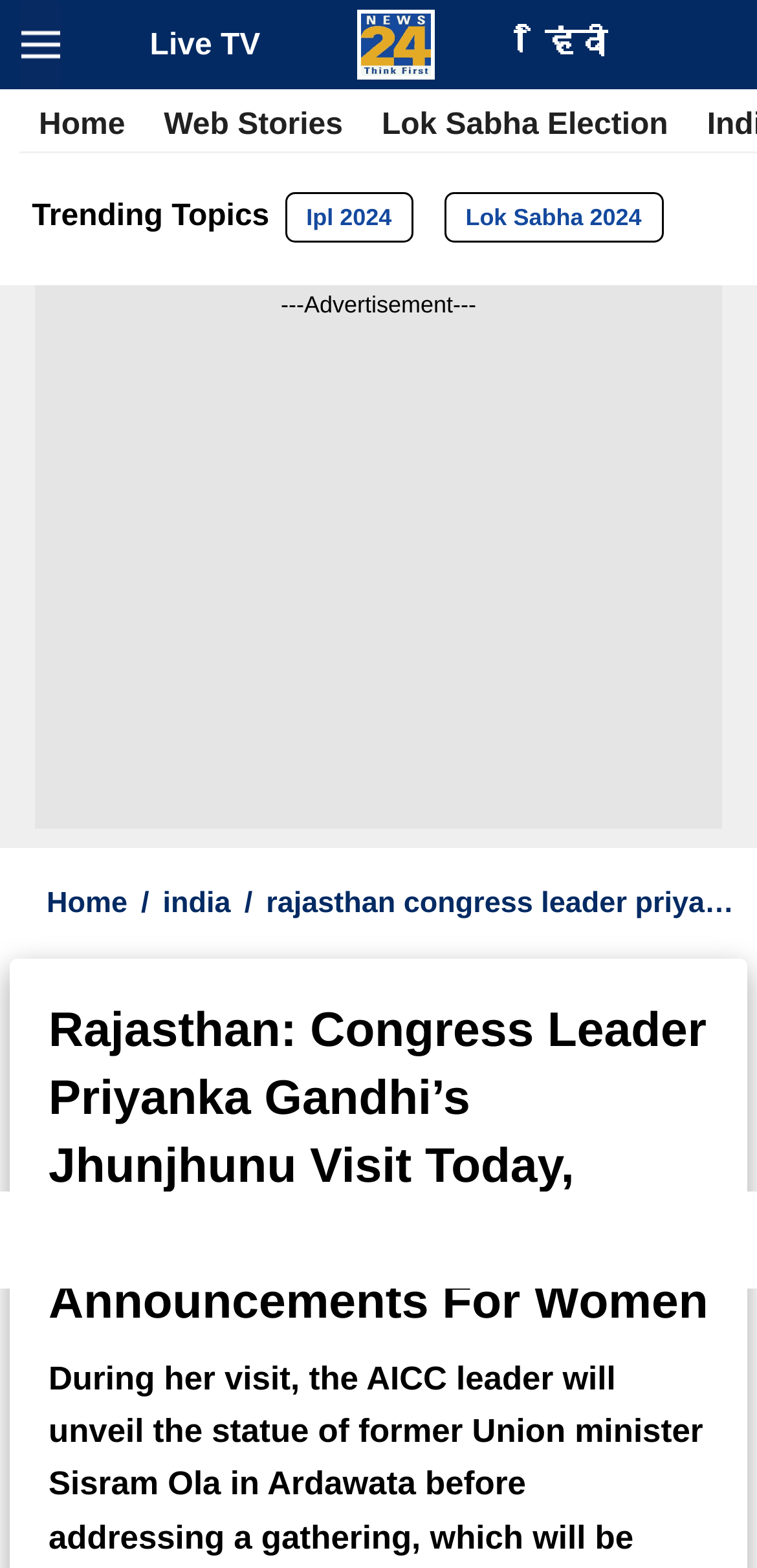Find the bounding box coordinates of the clickable element required to execute the following instruction: "Download". Provide the coordinates as four float numbers between 0 and 1, i.e., [left, top, right, bottom].

None